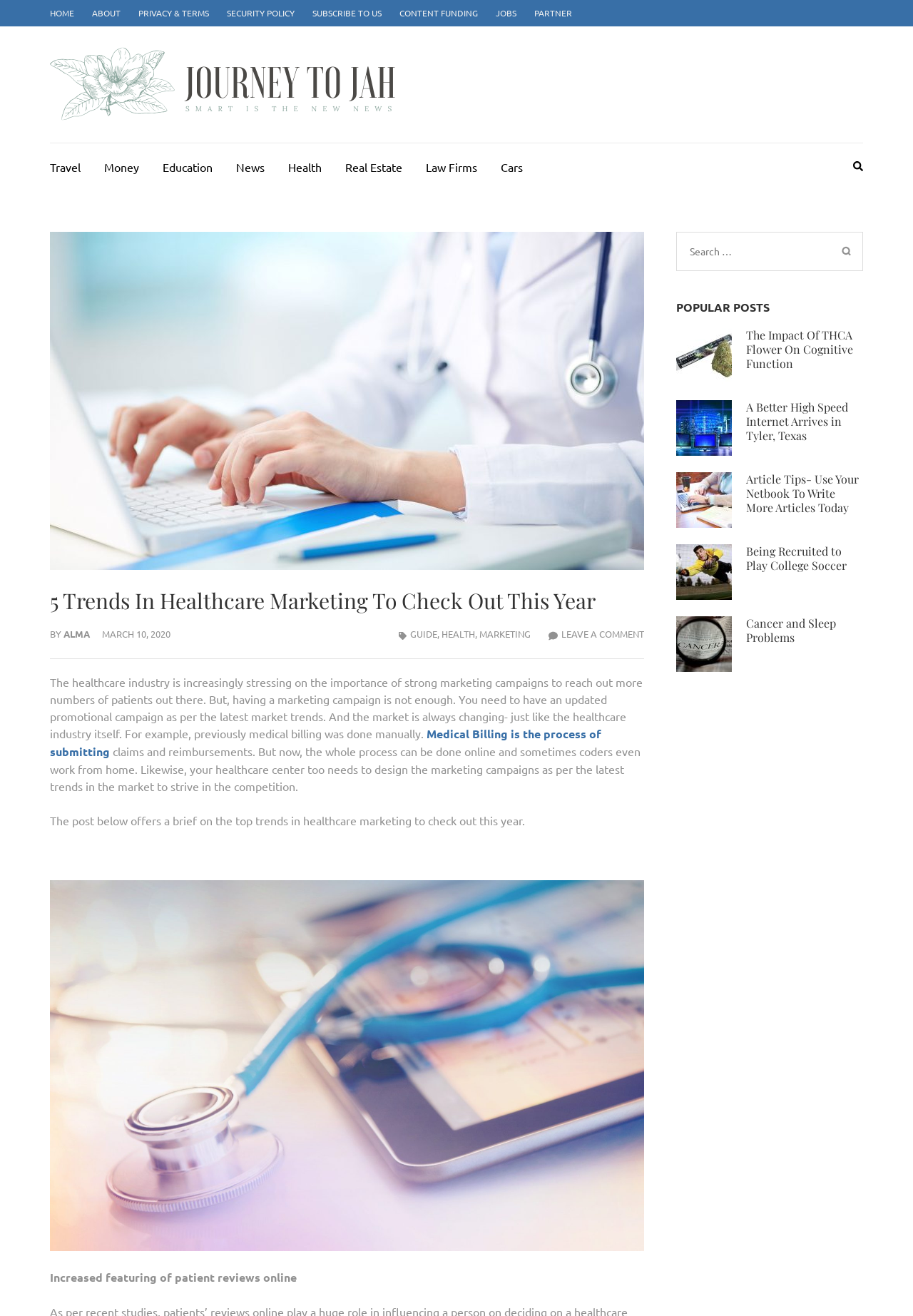Determine the bounding box coordinates of the element that should be clicked to execute the following command: "Click on the 'HOME' link".

[0.055, 0.005, 0.081, 0.014]